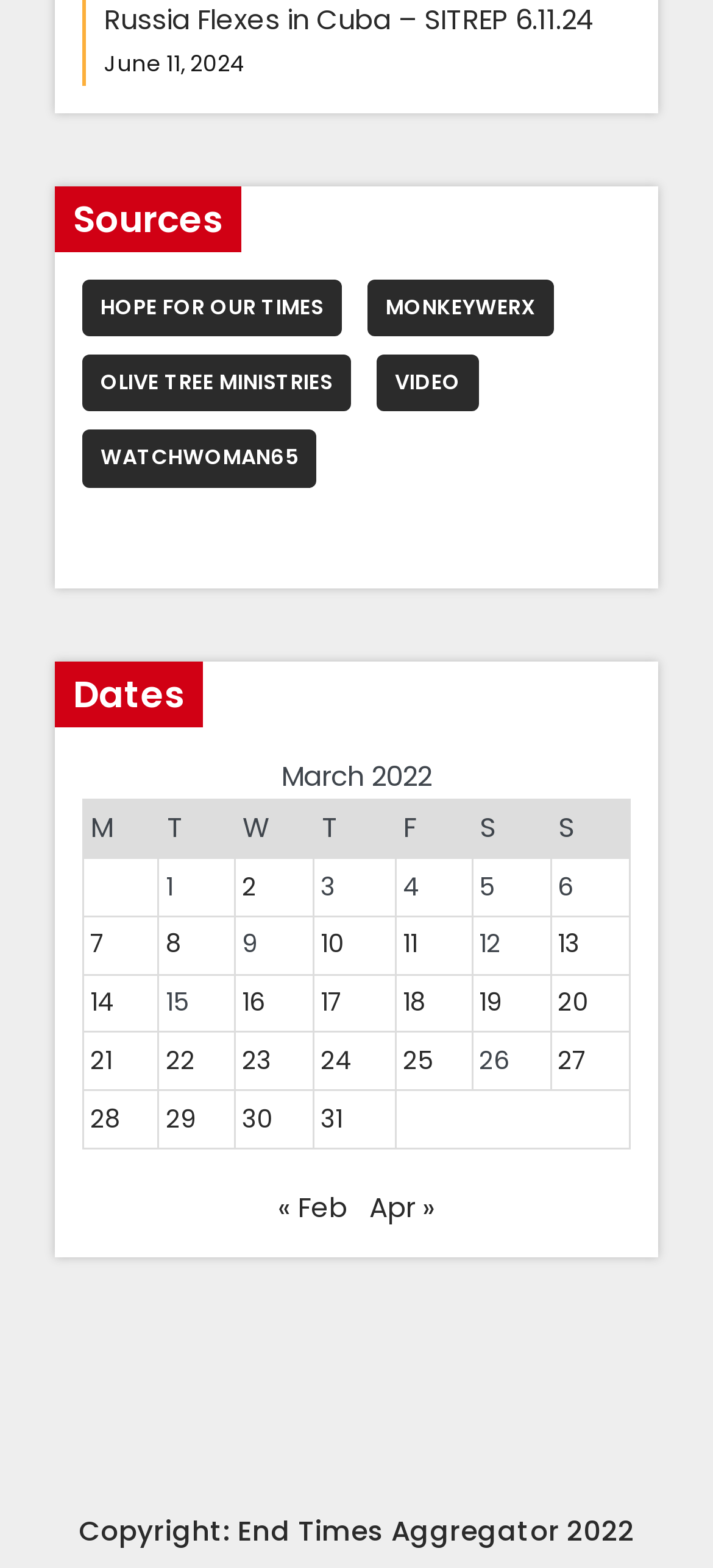How many columns are in the table under the 'Dates' section?
Based on the screenshot, respond with a single word or phrase.

7